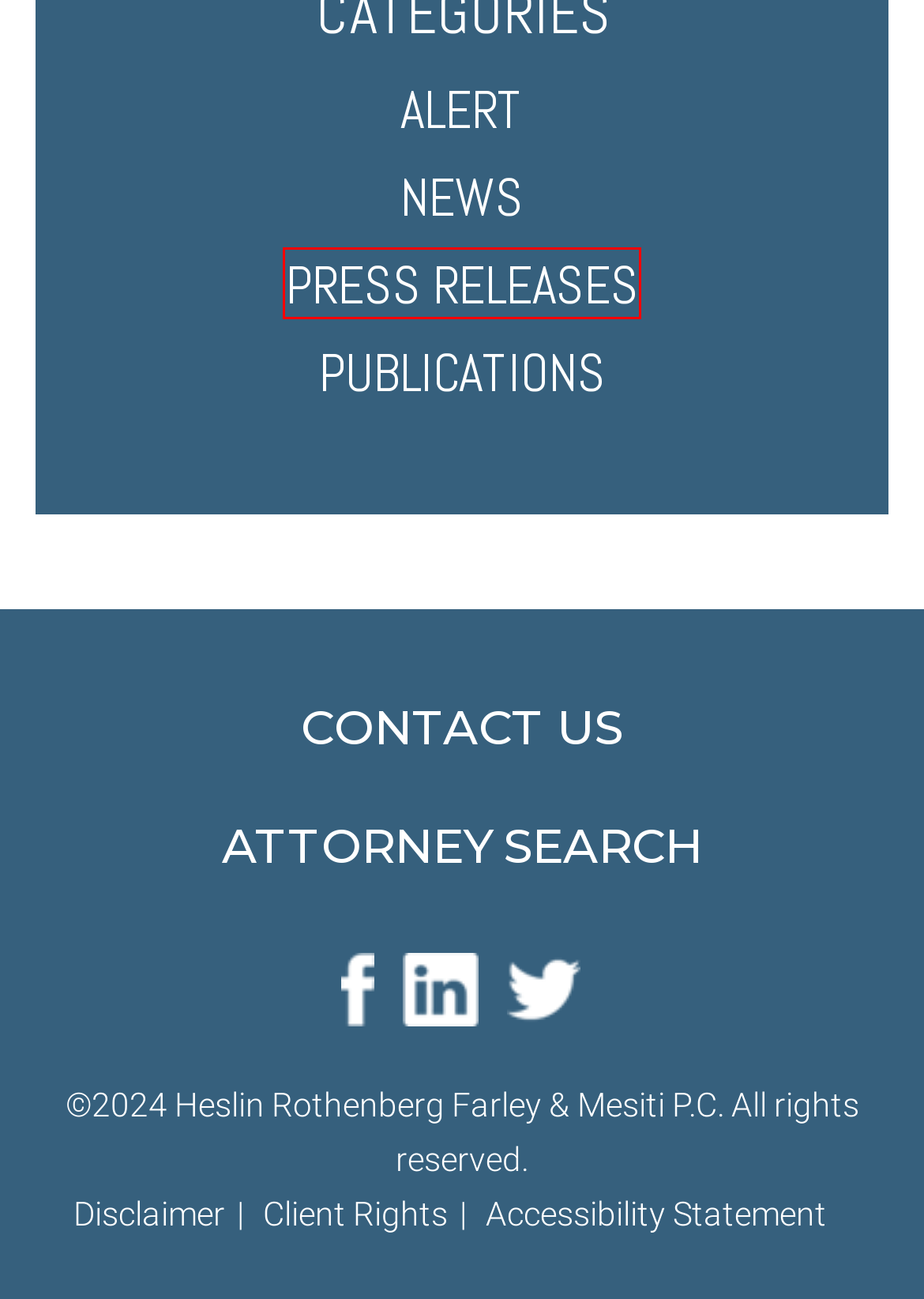Observe the webpage screenshot and focus on the red bounding box surrounding a UI element. Choose the most appropriate webpage description that corresponds to the new webpage after clicking the element in the bounding box. Here are the candidates:
A. Accessibility Statement - Heslin Rothenberg Farley & Mesiti P.C.
B. Publications Archives - Heslin Rothenberg Farley & Mesiti P.C.
C. Press Releases Archives - Heslin Rothenberg Farley & Mesiti P.C.
D. Contact Us - Heslin Rothenberg Farley & Mesiti P.C.
E. News Archives - Heslin Rothenberg Farley & Mesiti P.C.
F. Client Rights - Heslin Rothenberg Farley & Mesiti P.C.
G. Attorney Search - Heslin Rothenberg Farley & Mesiti P.C.
H. Alert Archives - Heslin Rothenberg Farley & Mesiti P.C.

C